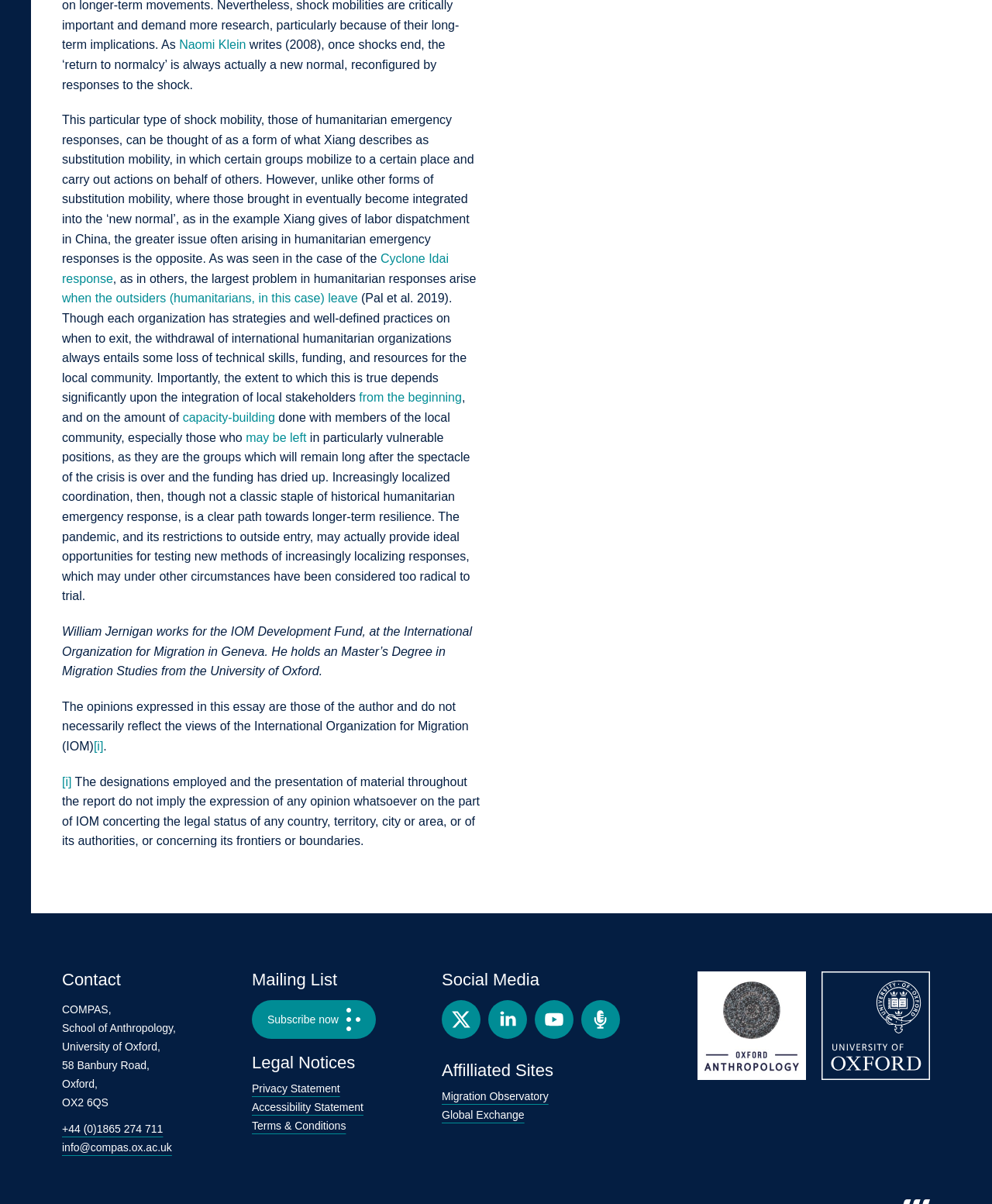What is the contact email address provided on the webpage?
Respond to the question with a single word or phrase according to the image.

info@compas.ox.ac.uk